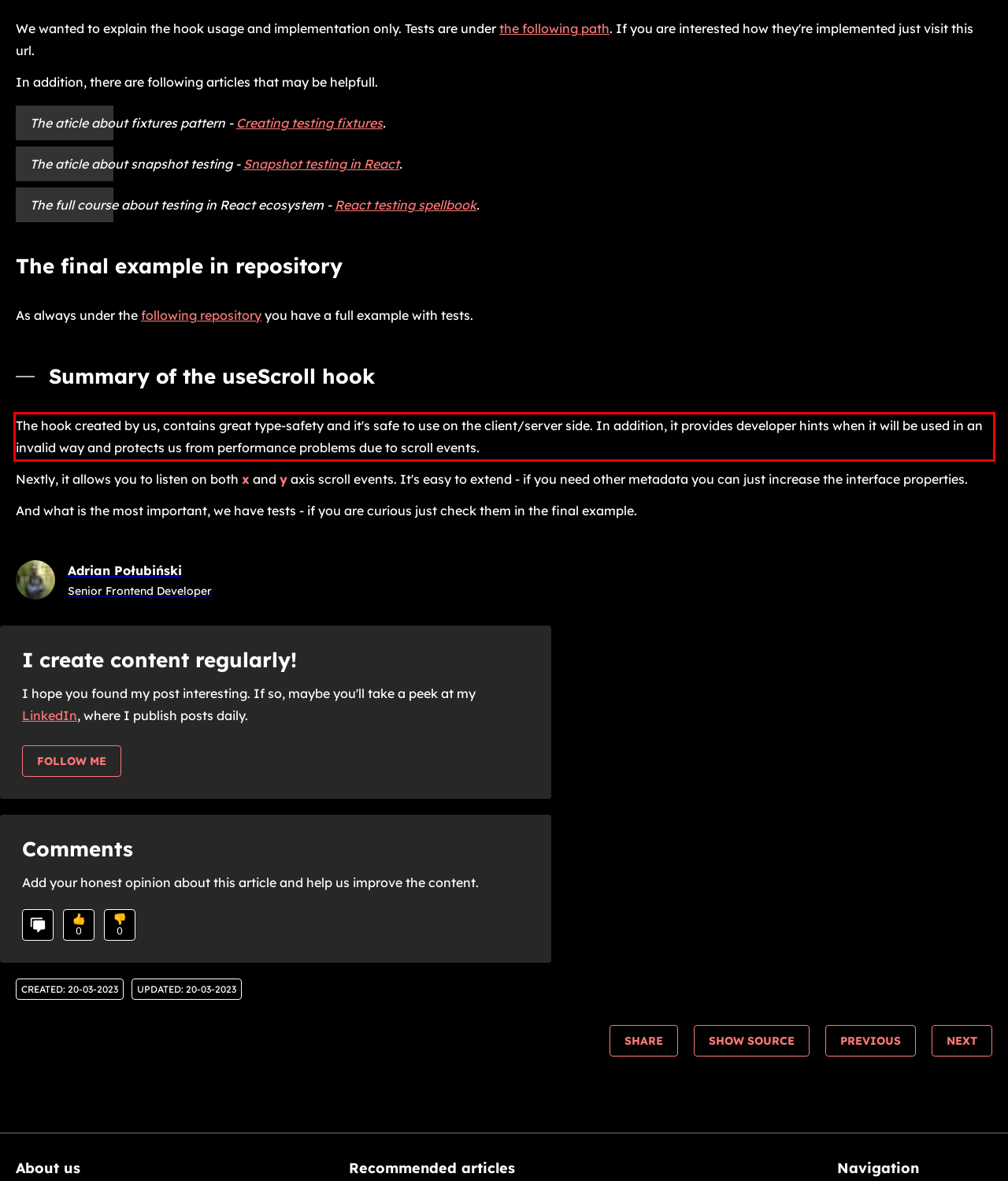Within the screenshot of the webpage, locate the red bounding box and use OCR to identify and provide the text content inside it.

The hook created by us, contains great type-safety and it's safe to use on the client/server side. In addition, it provides developer hints when it will be used in an invalid way and protects us from performance problems due to scroll events.